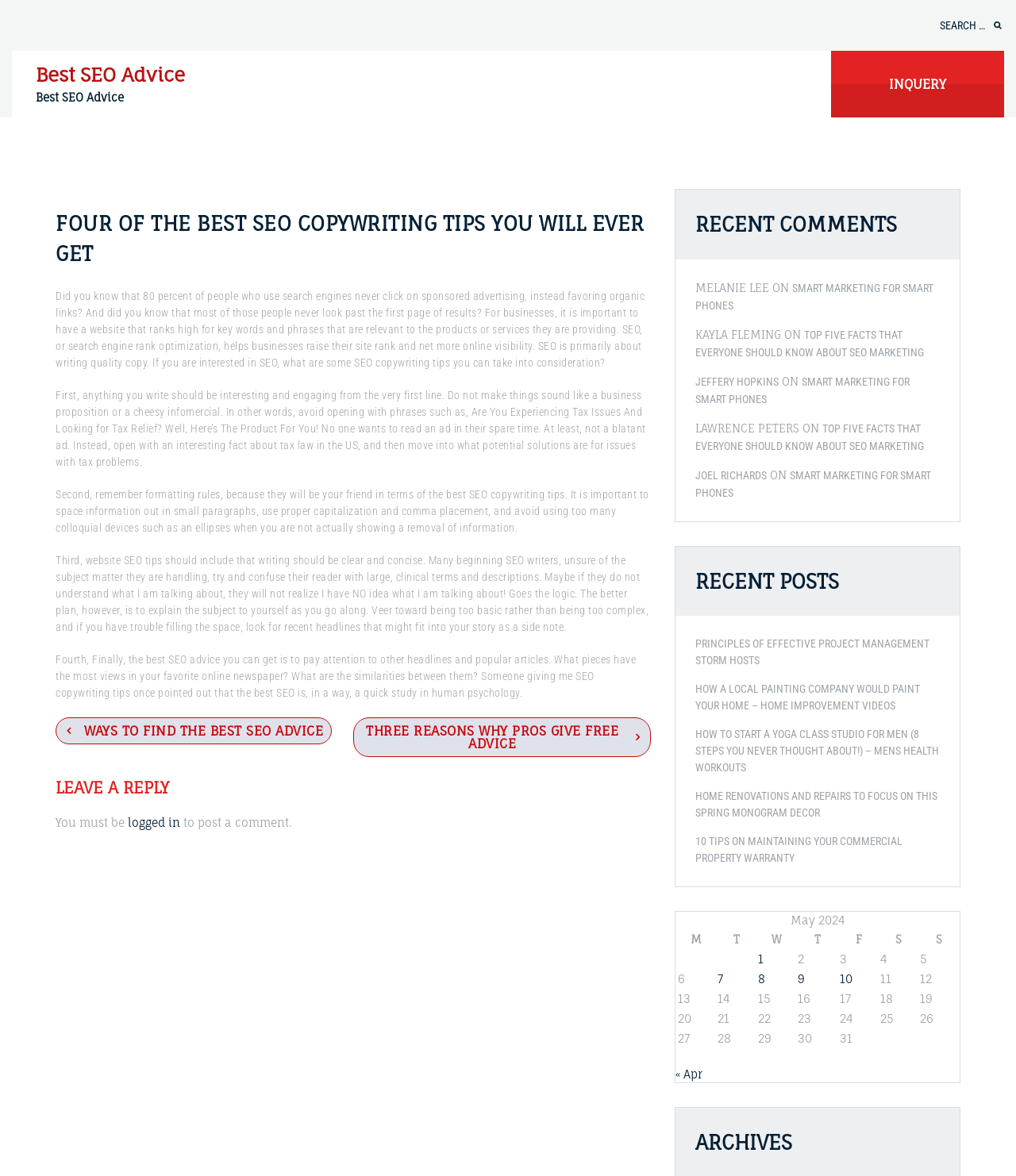Can you find the bounding box coordinates for the UI element given this description: "Jeffery Hopkins"? Provide the coordinates as four float numbers between 0 and 1: [left, top, right, bottom].

[0.684, 0.319, 0.766, 0.33]